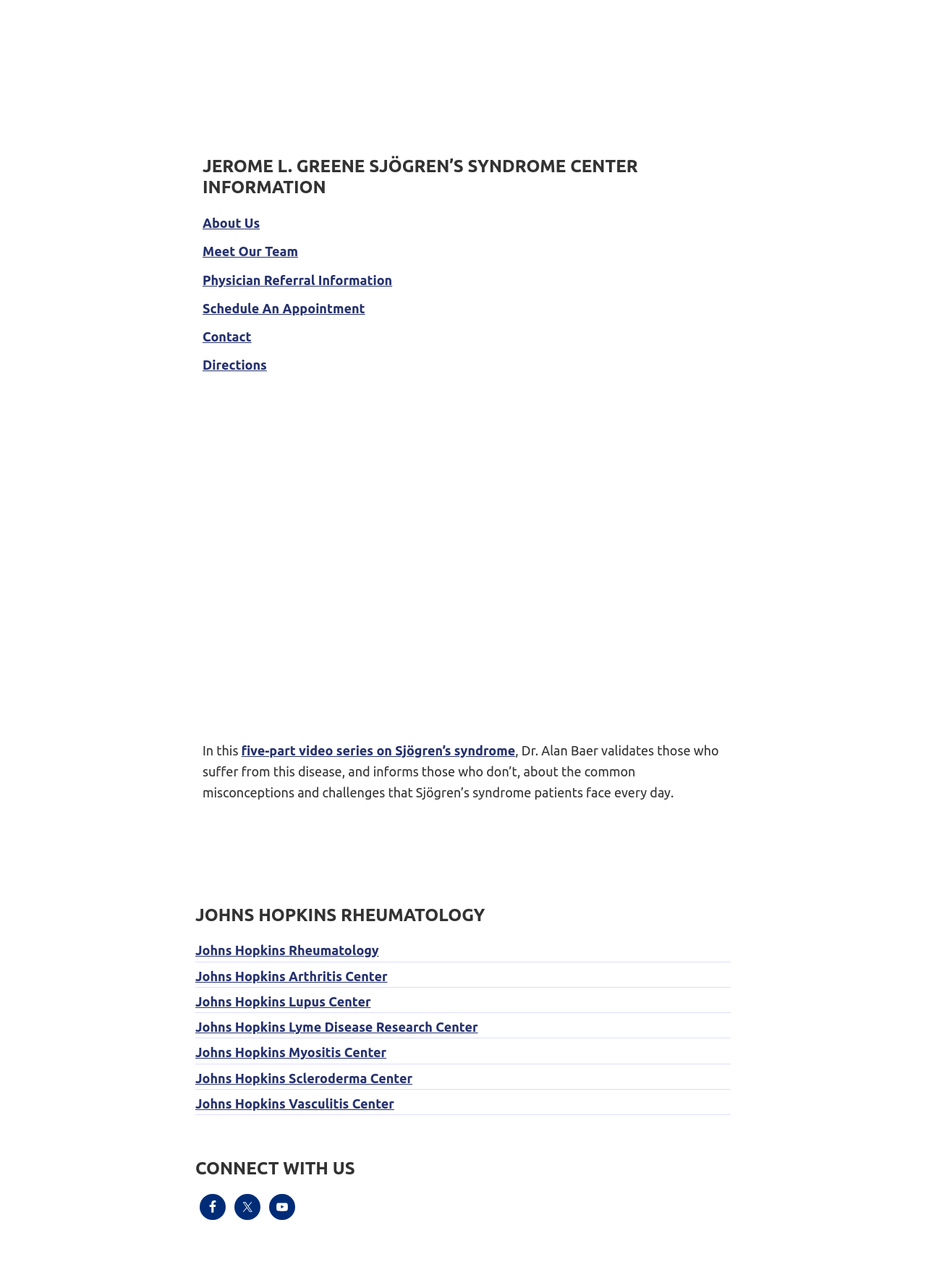Show the bounding box coordinates for the HTML element described as: "About Us".

[0.219, 0.167, 0.281, 0.179]